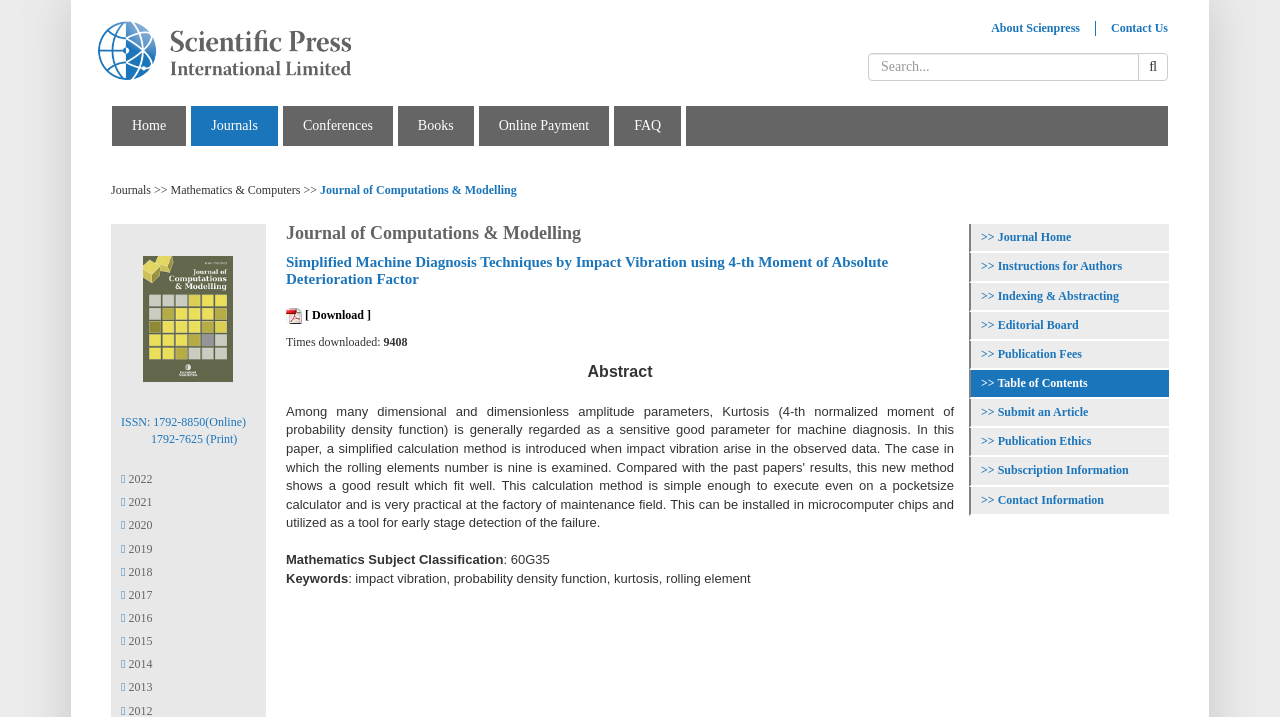Locate the bounding box coordinates of the clickable region to complete the following instruction: "View the editorial board."

[0.766, 0.443, 0.843, 0.463]